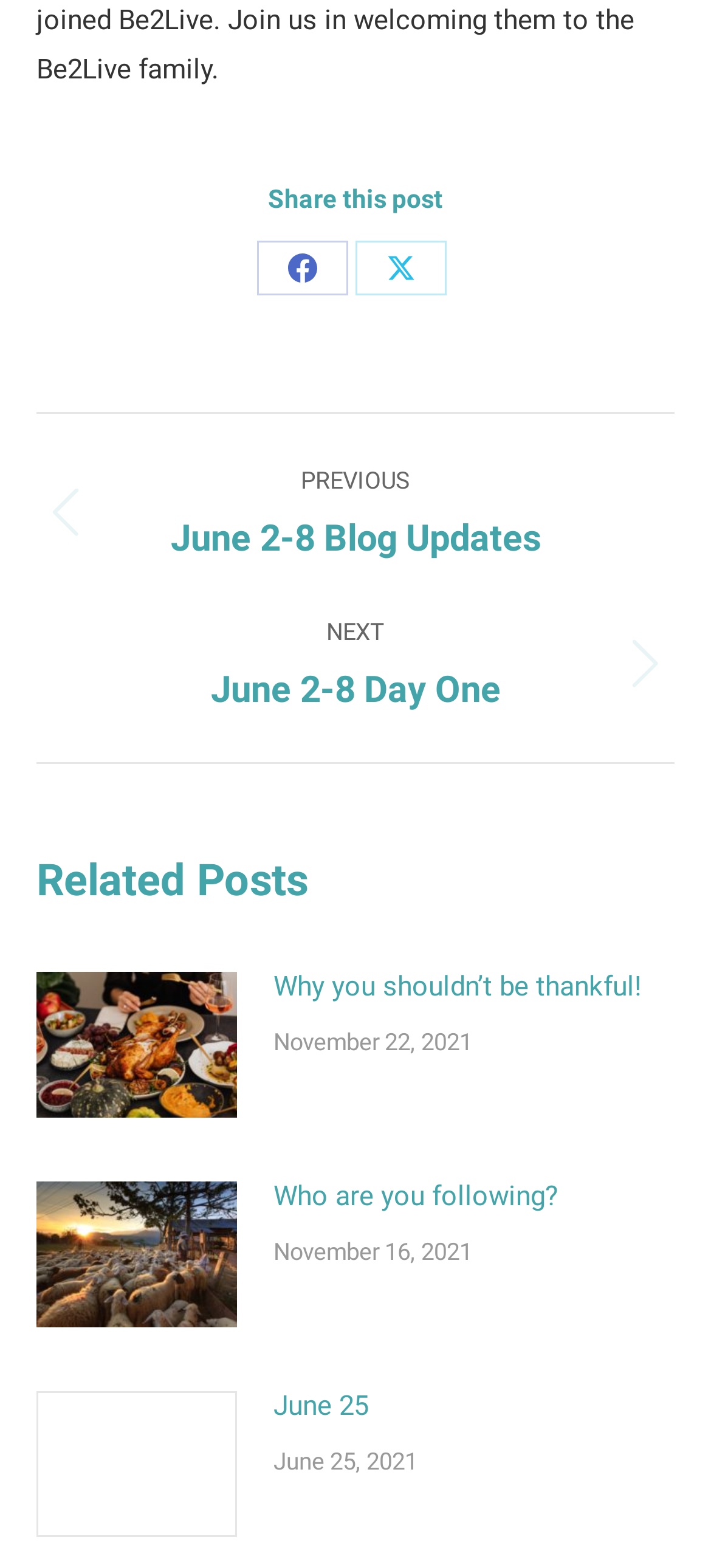What is the date of the latest post?
Examine the webpage screenshot and provide an in-depth answer to the question.

I looked at the time elements under each article and found the latest date, which is November 22, 2021, corresponding to the post 'Why you shouldn’t be thankful!'.